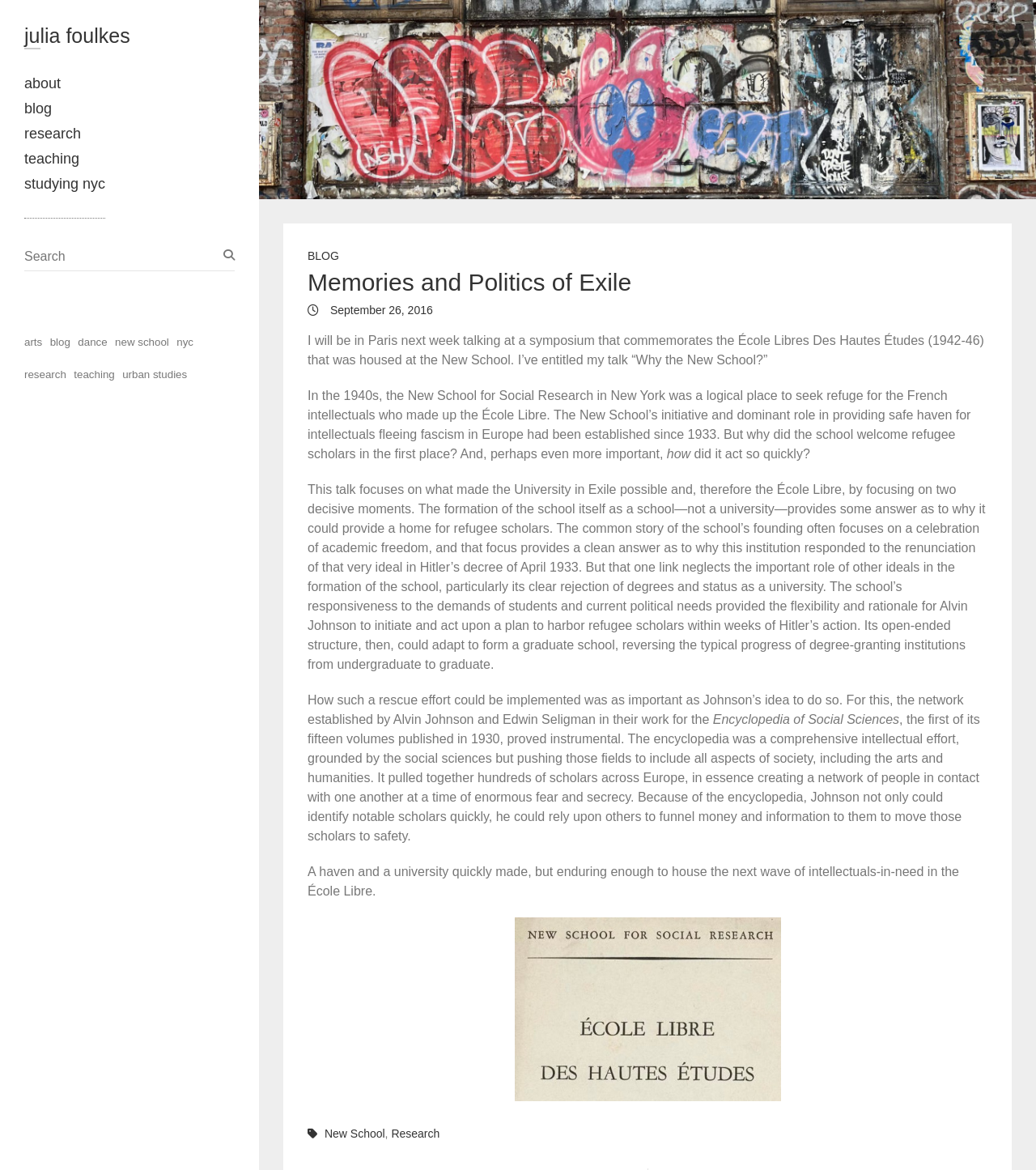Please determine the bounding box coordinates of the element's region to click in order to carry out the following instruction: "read the blog post titled 'Memories and Politics of Exile'". The coordinates should be four float numbers between 0 and 1, i.e., [left, top, right, bottom].

[0.297, 0.228, 0.953, 0.258]